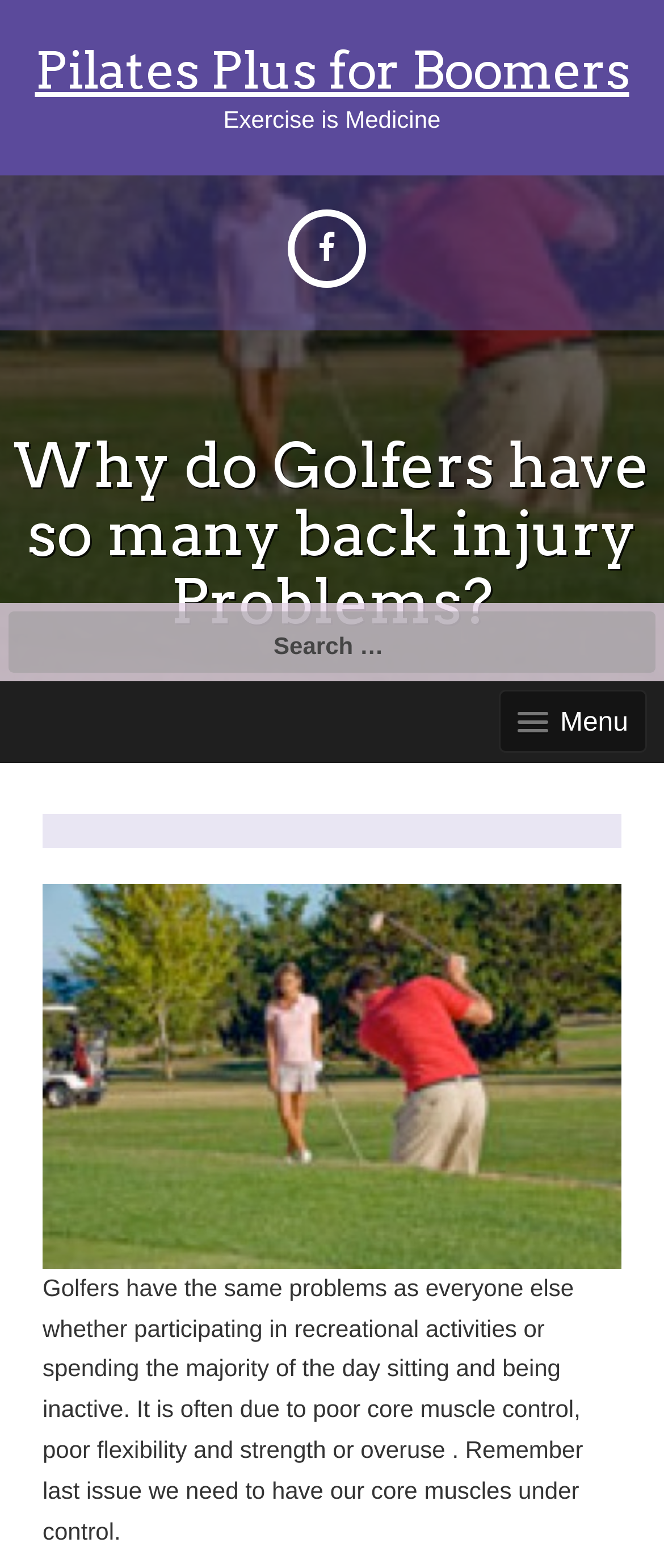Describe the webpage in detail, including text, images, and layout.

The webpage is about Pilates exercises for boomers, specifically focusing on golfers' back injury problems. At the top, there is a heading "Pilates Plus for Boomers" with a link to the same title. Below it, another heading "Exercise is Medicine" is located. 

On the left side, a large heading "Why do Golfers have so many back injury Problems?" dominates the page. 

On the right side, there is a search bar with a label "Search for:" and a search box. Above the search bar, a Facebook icon is displayed. 

At the bottom right corner, a "Menu" link is located, which has a popup menu. The menu contains a header and a long paragraph of text discussing the reasons for golfers' back problems, including poor core muscle control, poor flexibility and strength, and overuse.